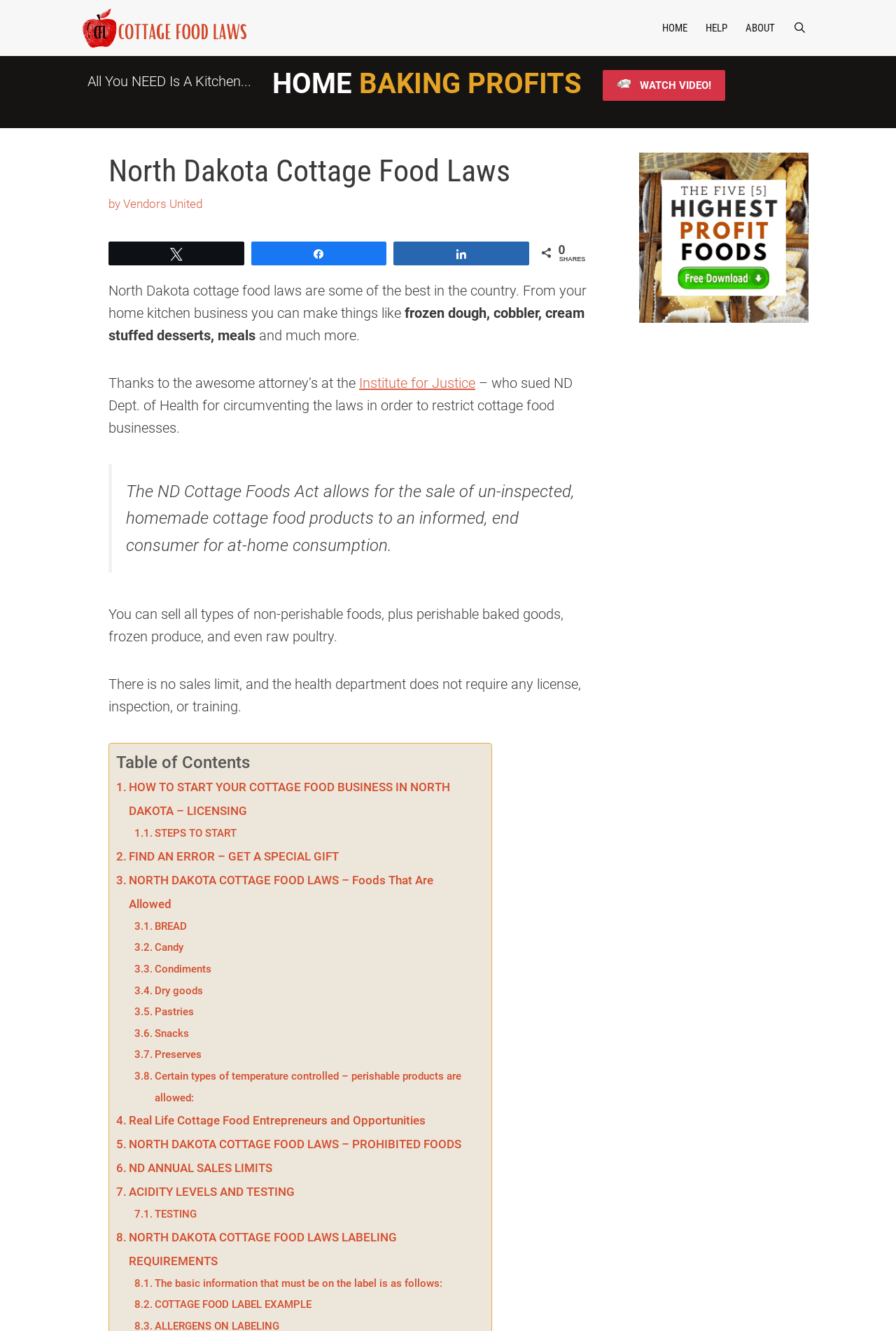What is the purpose of the 'Table of Contents' section?
From the screenshot, provide a brief answer in one word or phrase.

To navigate the webpage